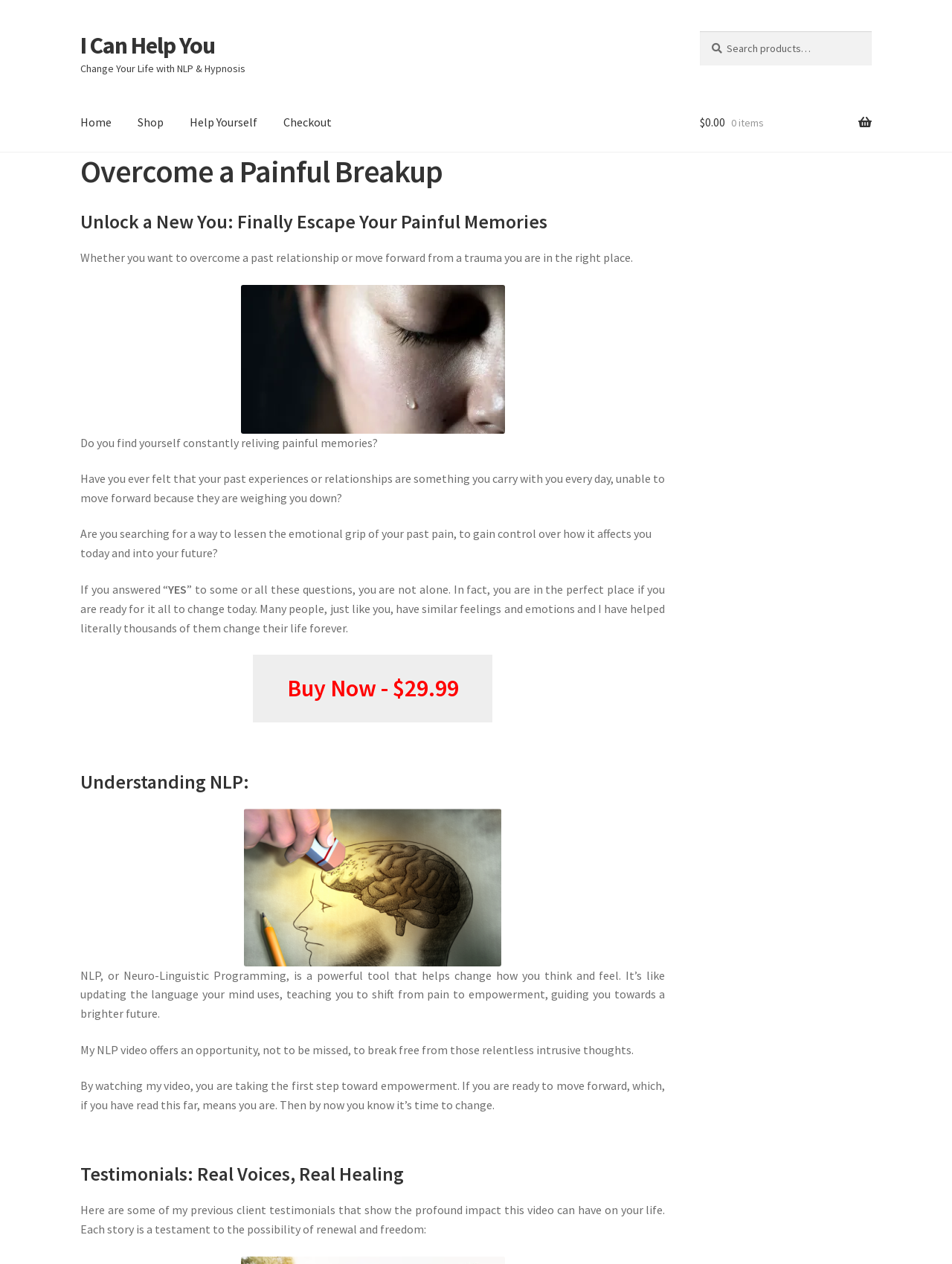Find and specify the bounding box coordinates that correspond to the clickable region for the instruction: "Search for something".

[0.735, 0.025, 0.916, 0.052]